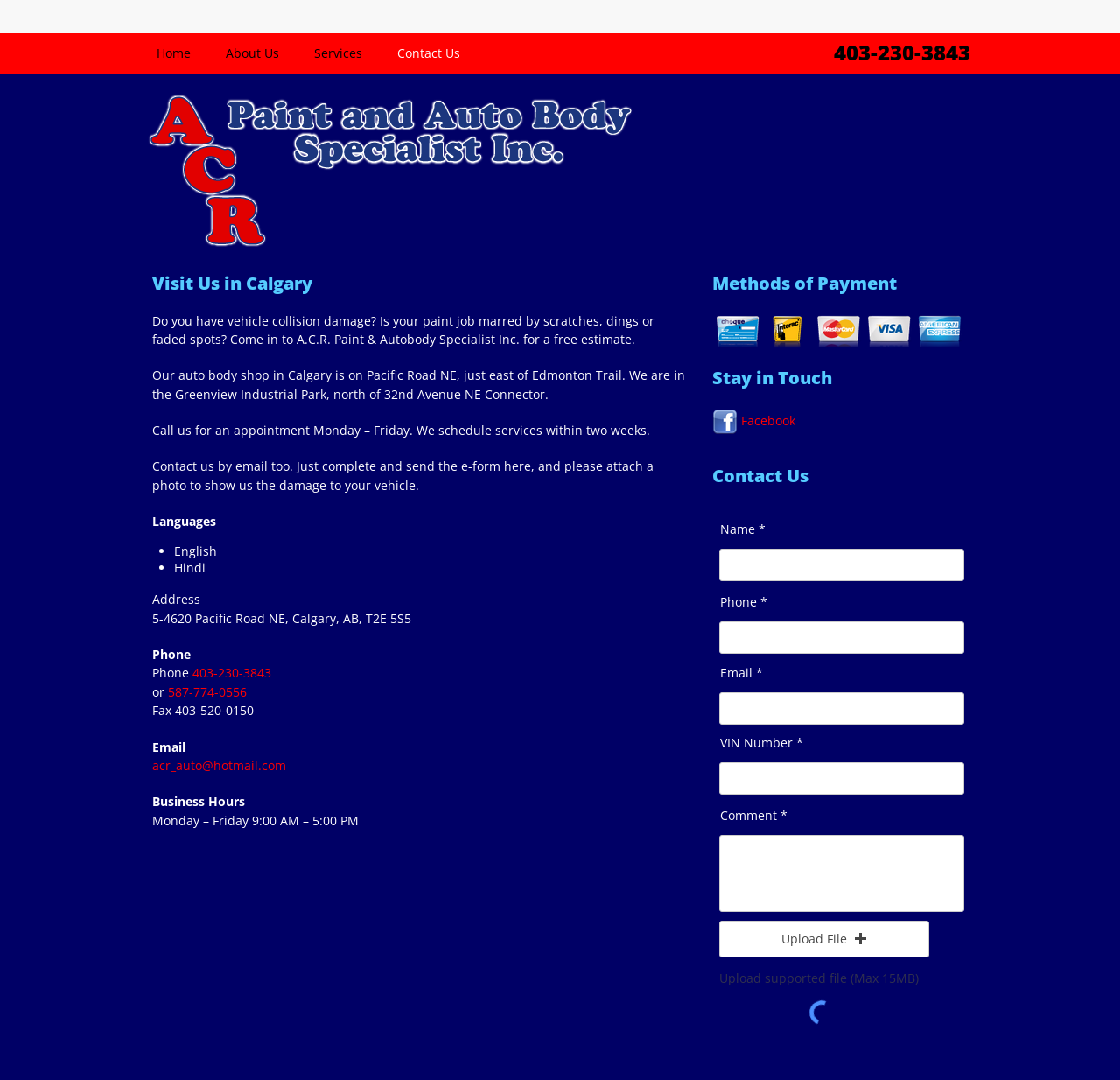Find the bounding box coordinates of the clickable area that will achieve the following instruction: "Click the 'Home' link".

[0.124, 0.033, 0.186, 0.065]